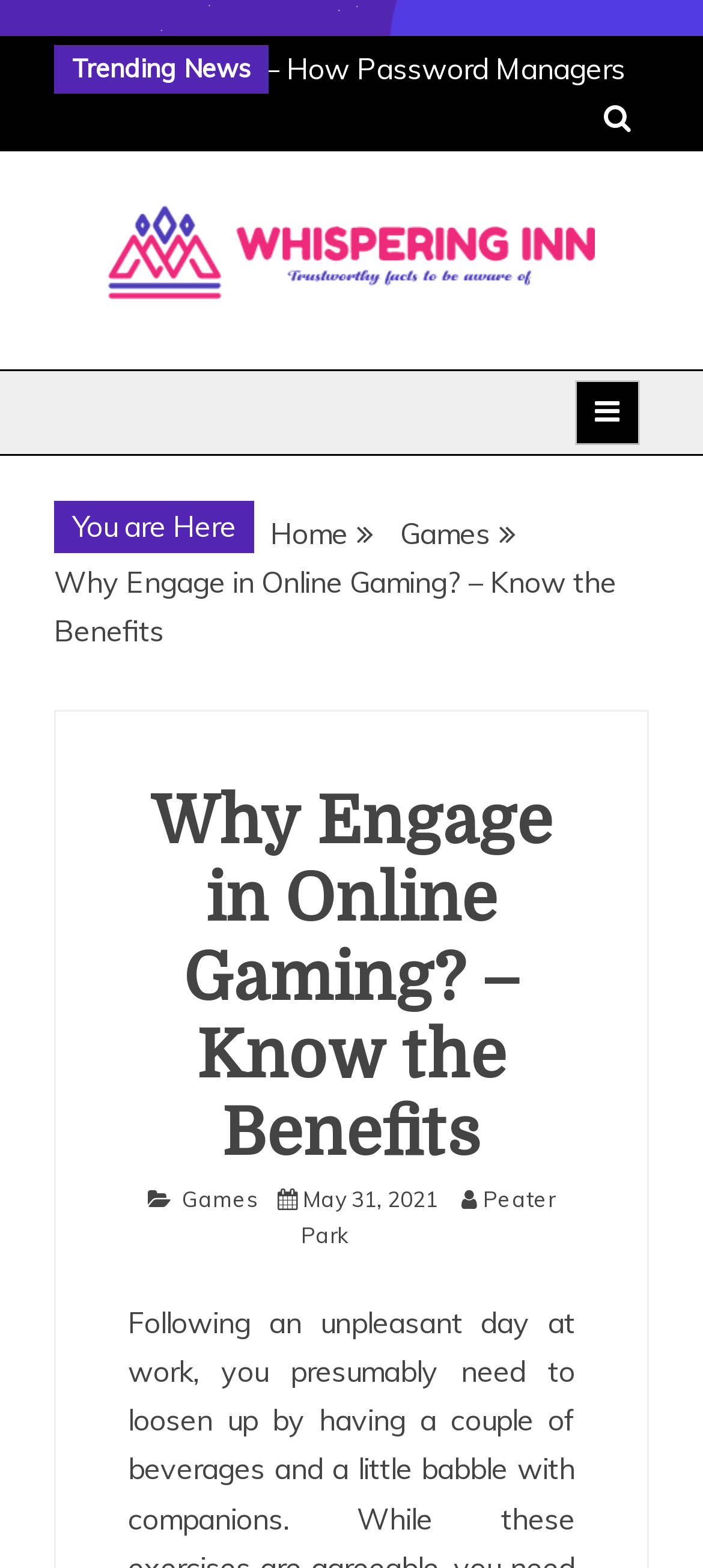Please locate the bounding box coordinates of the element's region that needs to be clicked to follow the instruction: "Expand the primary menu". The bounding box coordinates should be provided as four float numbers between 0 and 1, i.e., [left, top, right, bottom].

[0.818, 0.242, 0.91, 0.283]